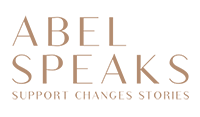What is the focus of Abel Speaks?
Provide a detailed and extensive answer to the question.

The caption states that Abel Speaks is an organization focused on offering support to individuals navigating life-limiting challenges, emphasizing a narrative of change and resilience, which indicates that the organization's primary focus is on providing support to individuals with life-limiting challenges.